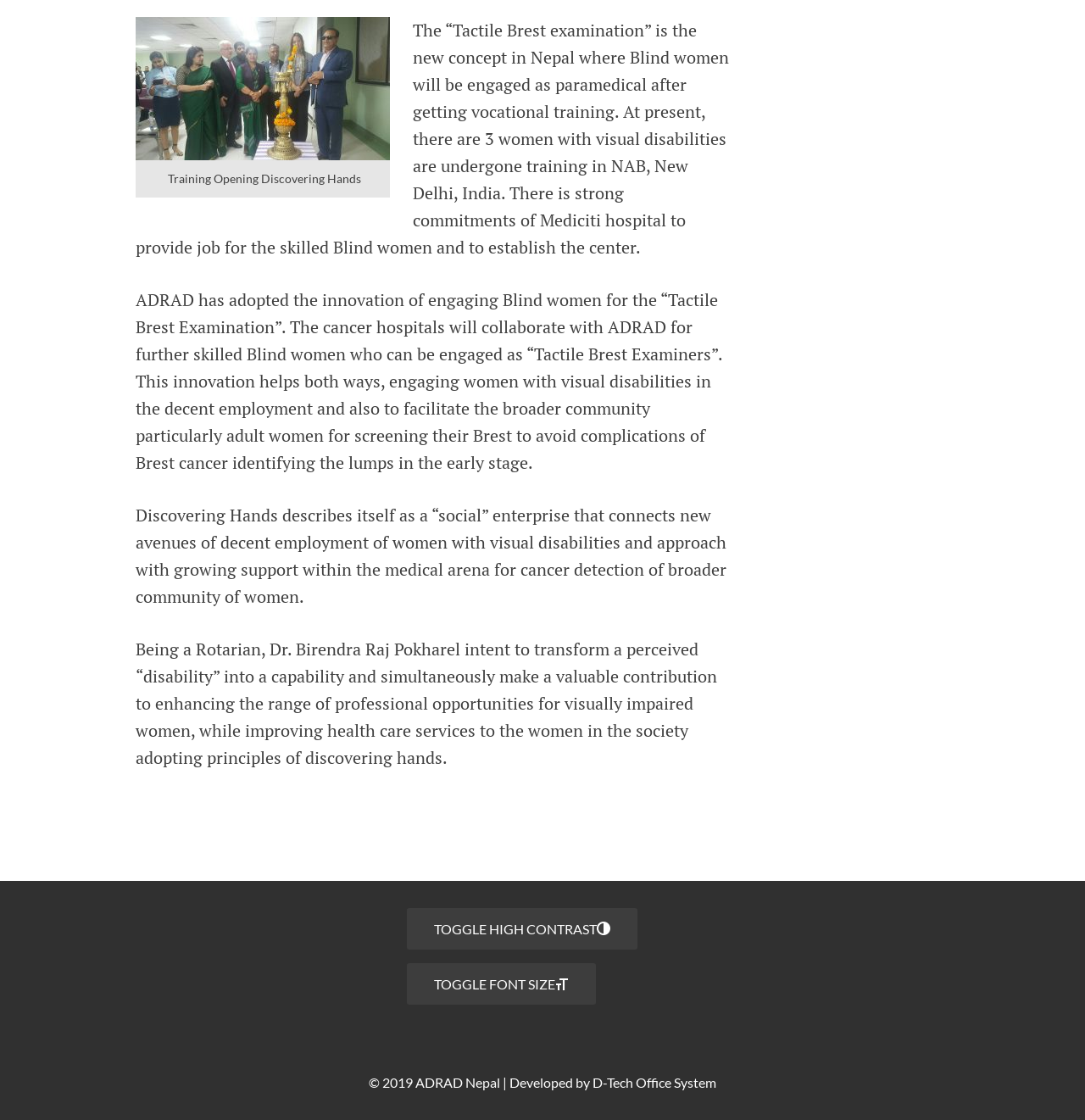What is the purpose of ADRAD?
Respond to the question with a single word or phrase according to the image.

To engage Blind women